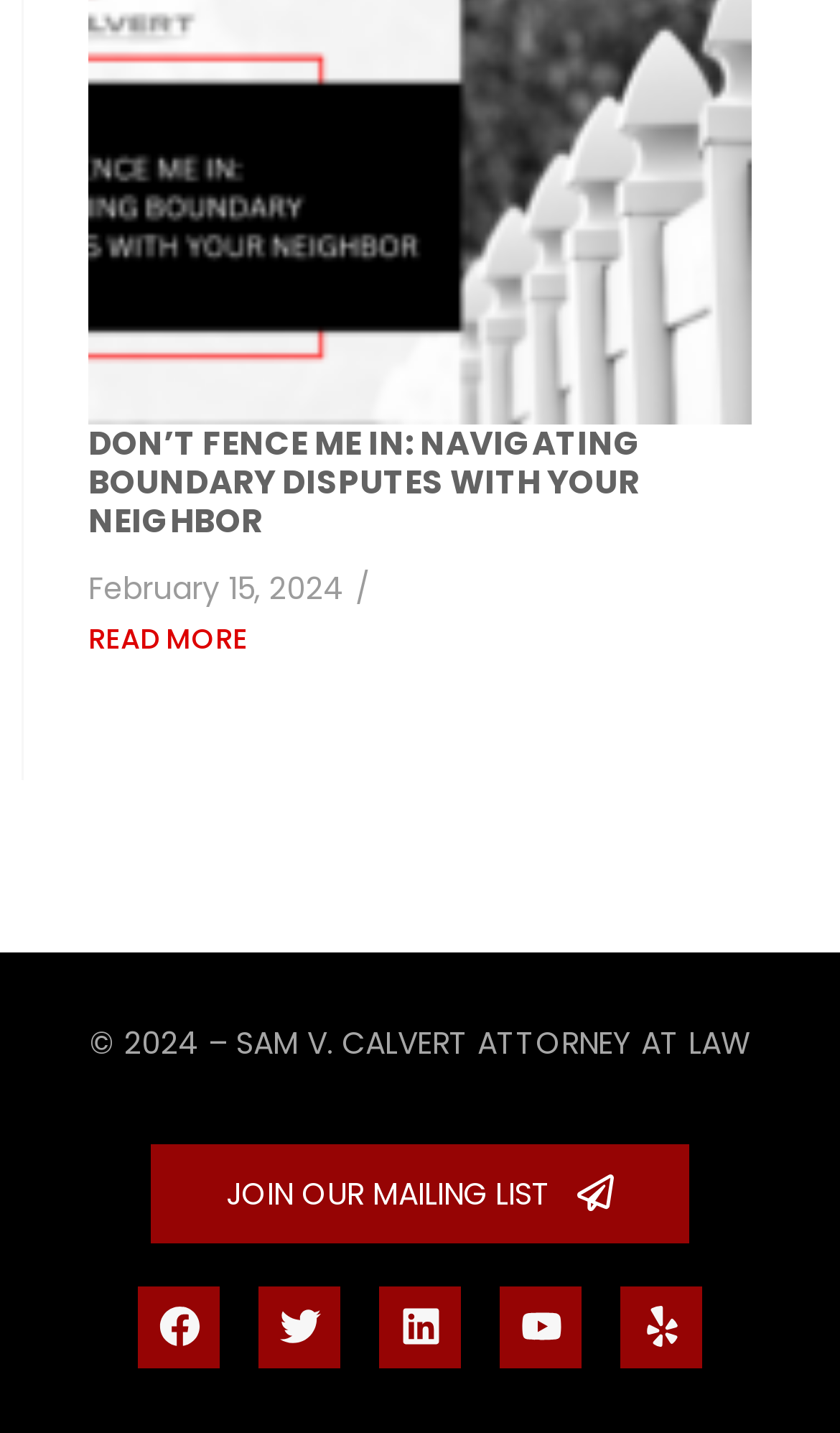Locate the bounding box coordinates of the clickable area needed to fulfill the instruction: "visit Facebook page".

[0.164, 0.897, 0.262, 0.954]